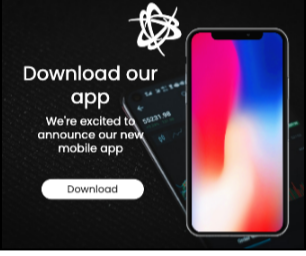What is the purpose of the 'Download' button?
Use the image to give a comprehensive and detailed response to the question.

The 'Download' button is situated at the bottom of the advertisement, making it easy for potential users to take immediate action, which implies that its purpose is to facilitate the download of the mobile app.